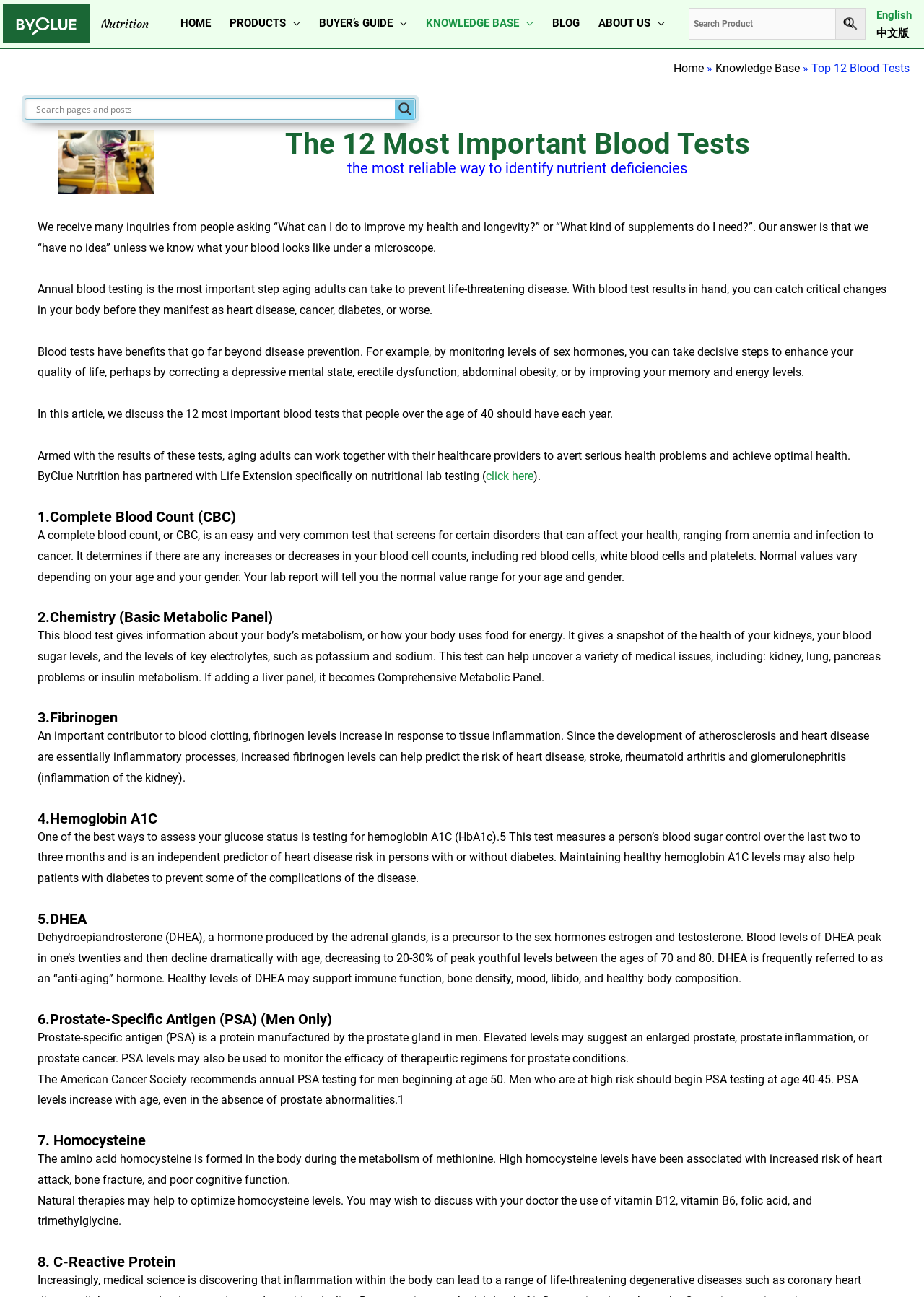Can you find the bounding box coordinates of the area I should click to execute the following instruction: "Explore 'DynaCourt' category"?

None